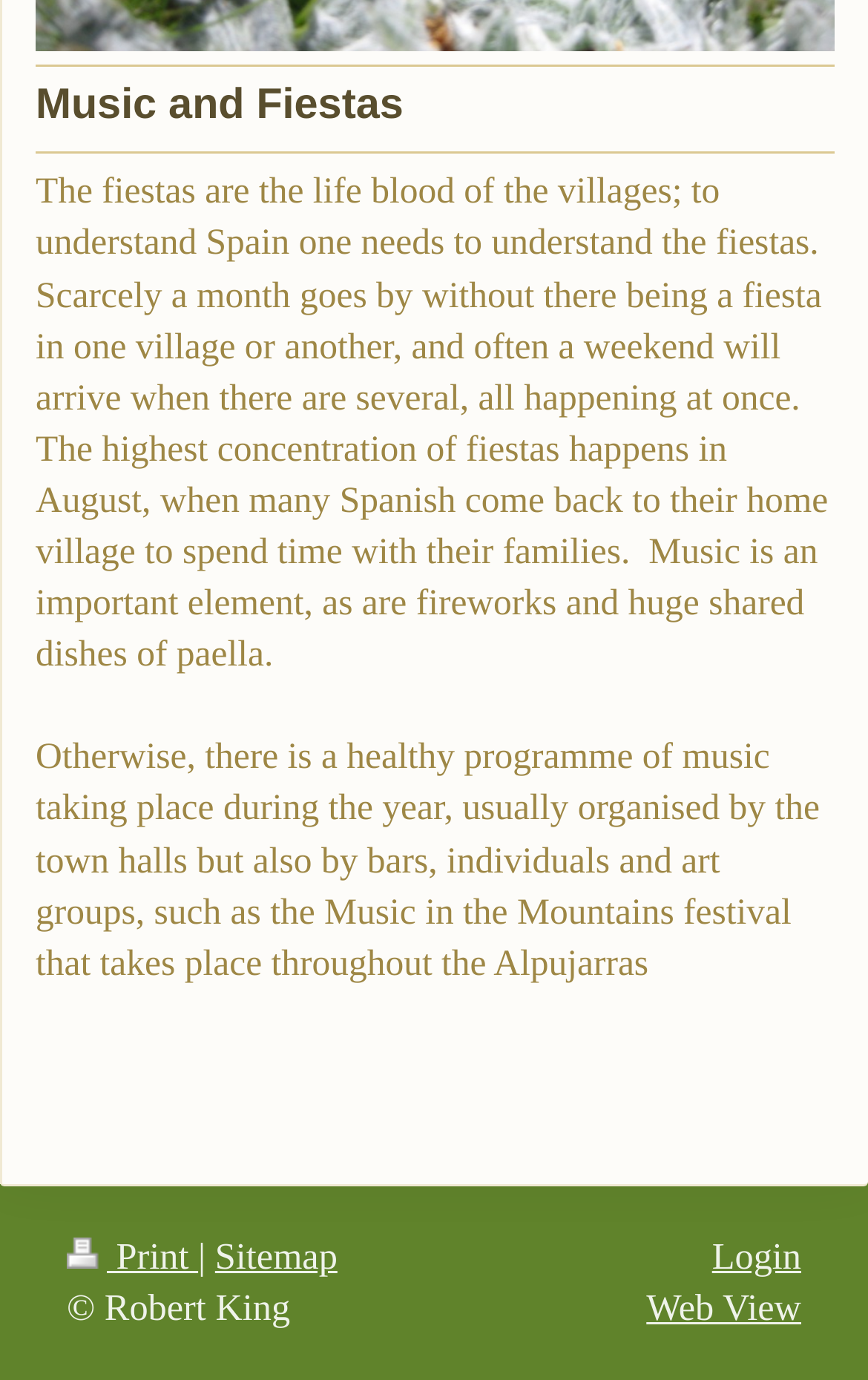Bounding box coordinates are specified in the format (top-left x, top-left y, bottom-right x, bottom-right y). All values are floating point numbers bounded between 0 and 1. Please provide the bounding box coordinate of the region this sentence describes: Sitemap

[0.248, 0.894, 0.389, 0.925]